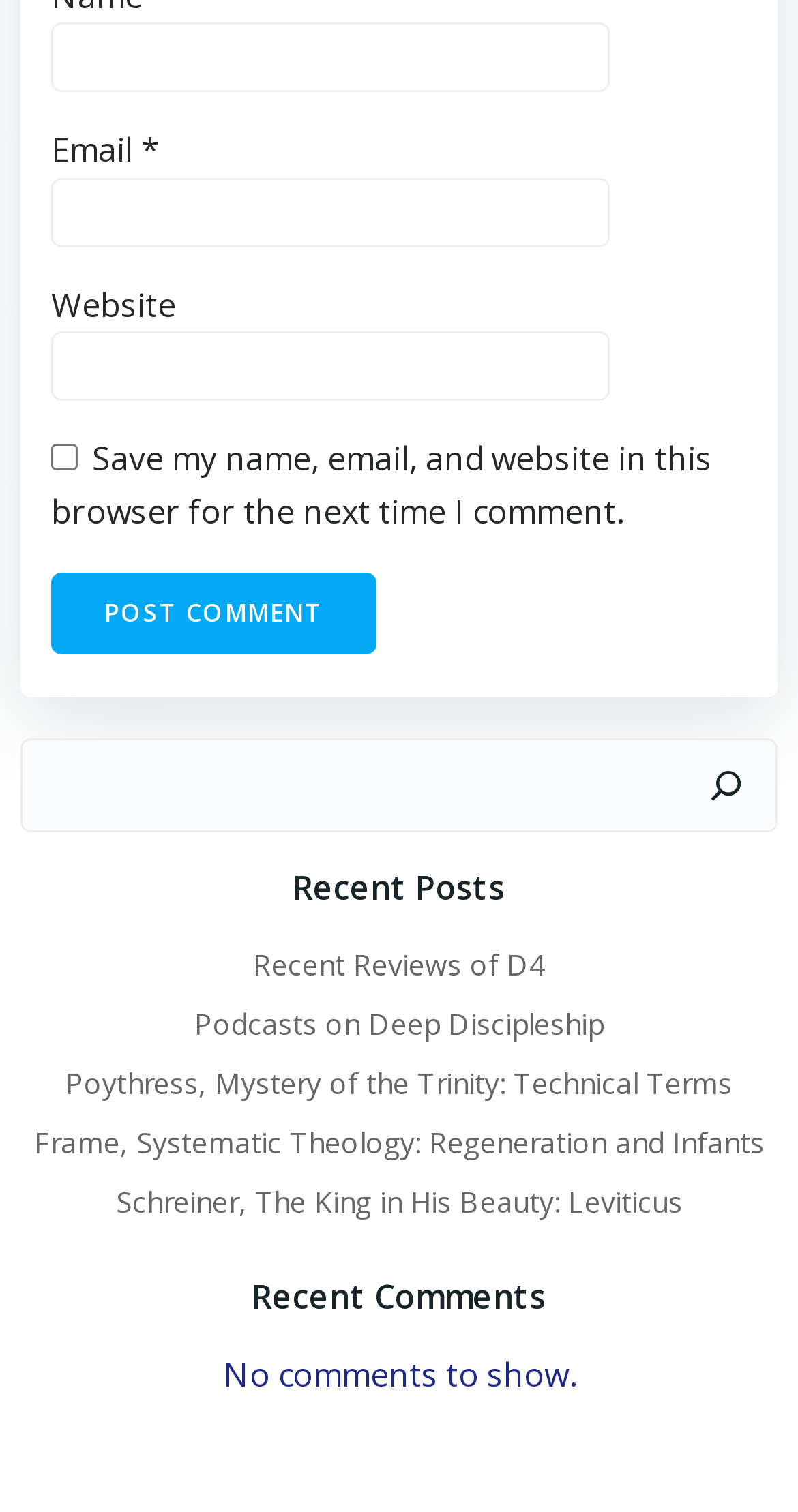Please specify the bounding box coordinates of the area that should be clicked to accomplish the following instruction: "Fill out the application form". The coordinates should consist of four float numbers between 0 and 1, i.e., [left, top, right, bottom].

None